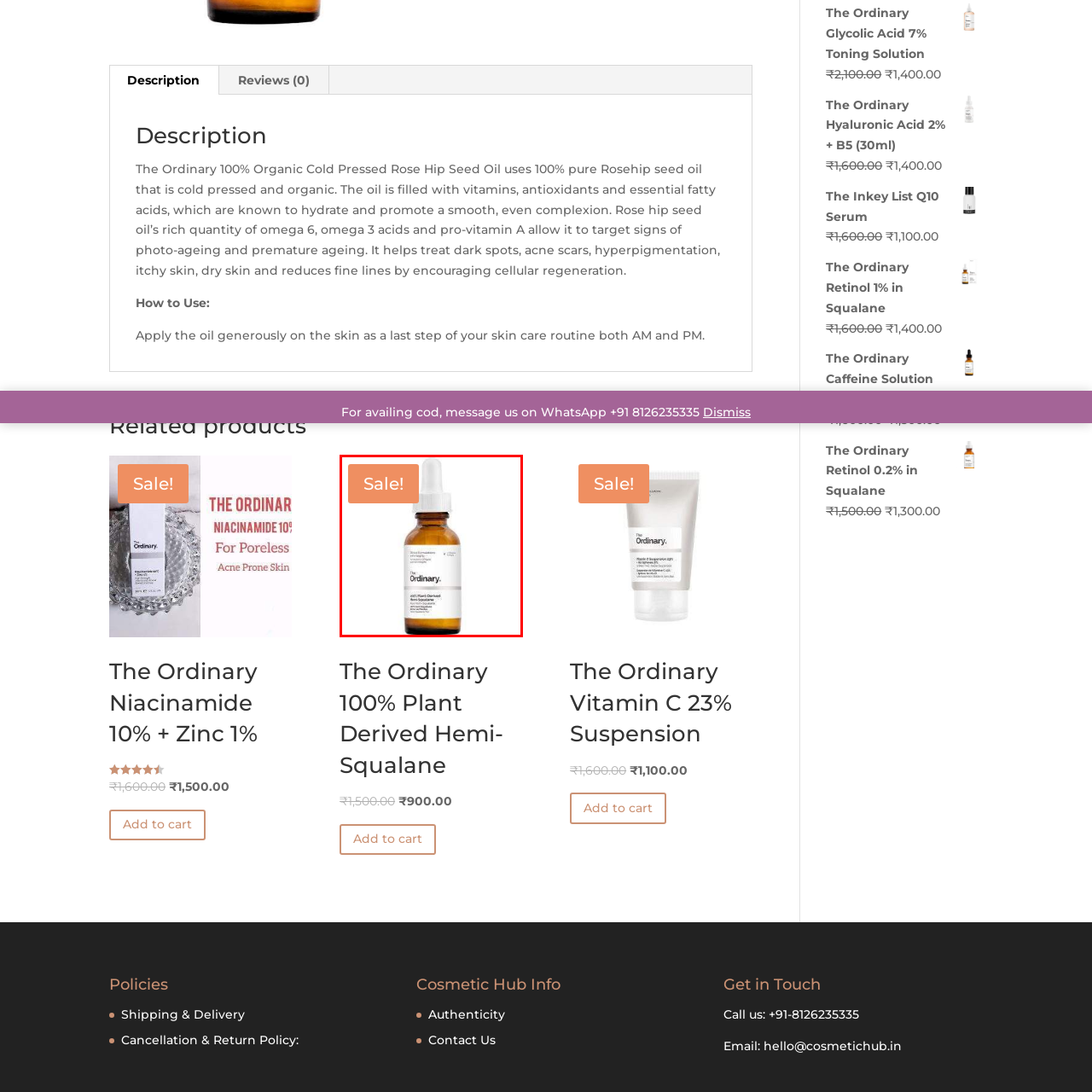Look at the image within the red outline, What is the benefit of using Hemi-Squalane? Answer with one word or phrase.

Hydrate and improve skin texture